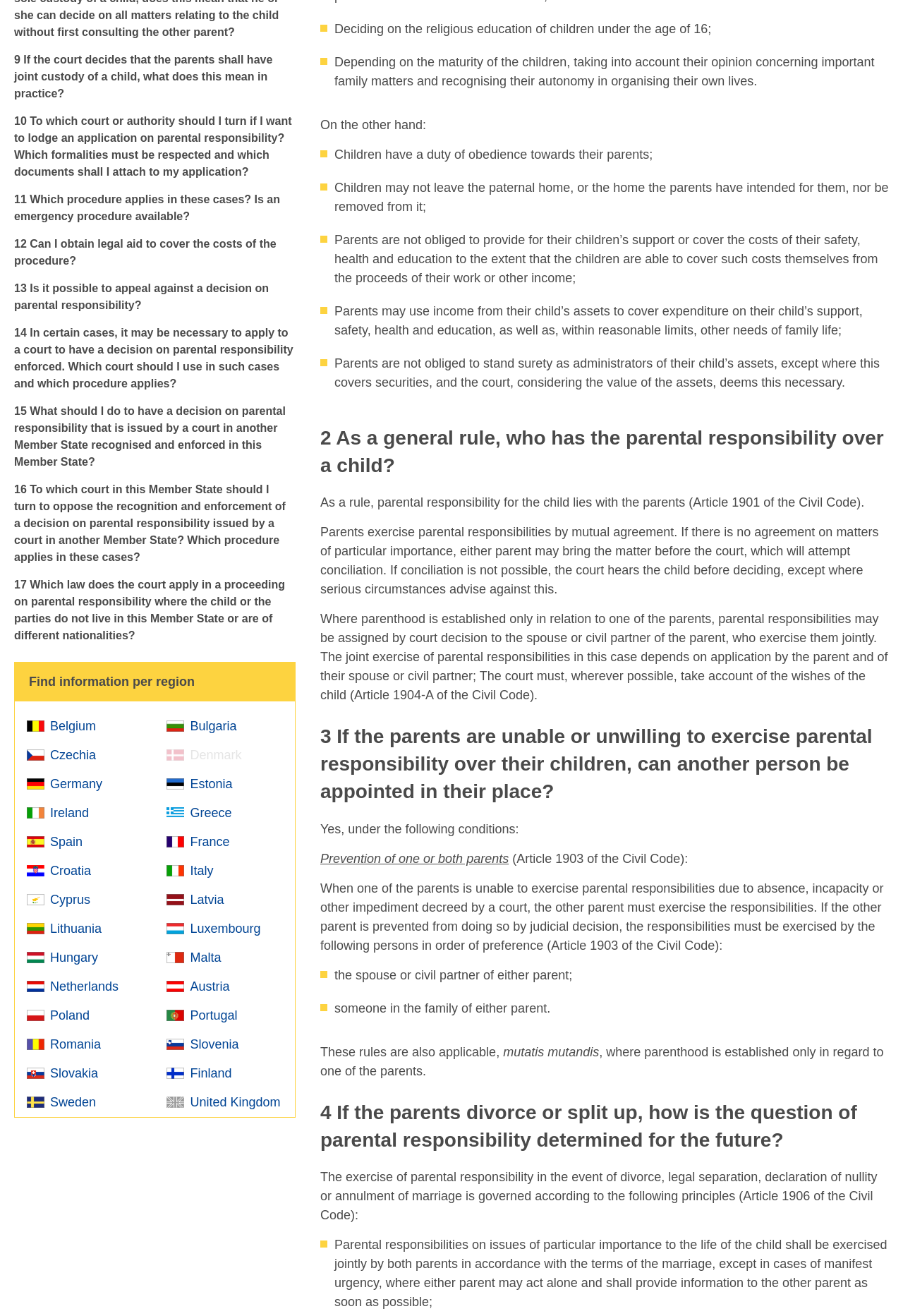Determine the bounding box coordinates of the region that needs to be clicked to achieve the task: "Click on '2 As a general rule, who has the parental responsibility over a child?'".

[0.355, 0.322, 0.984, 0.364]